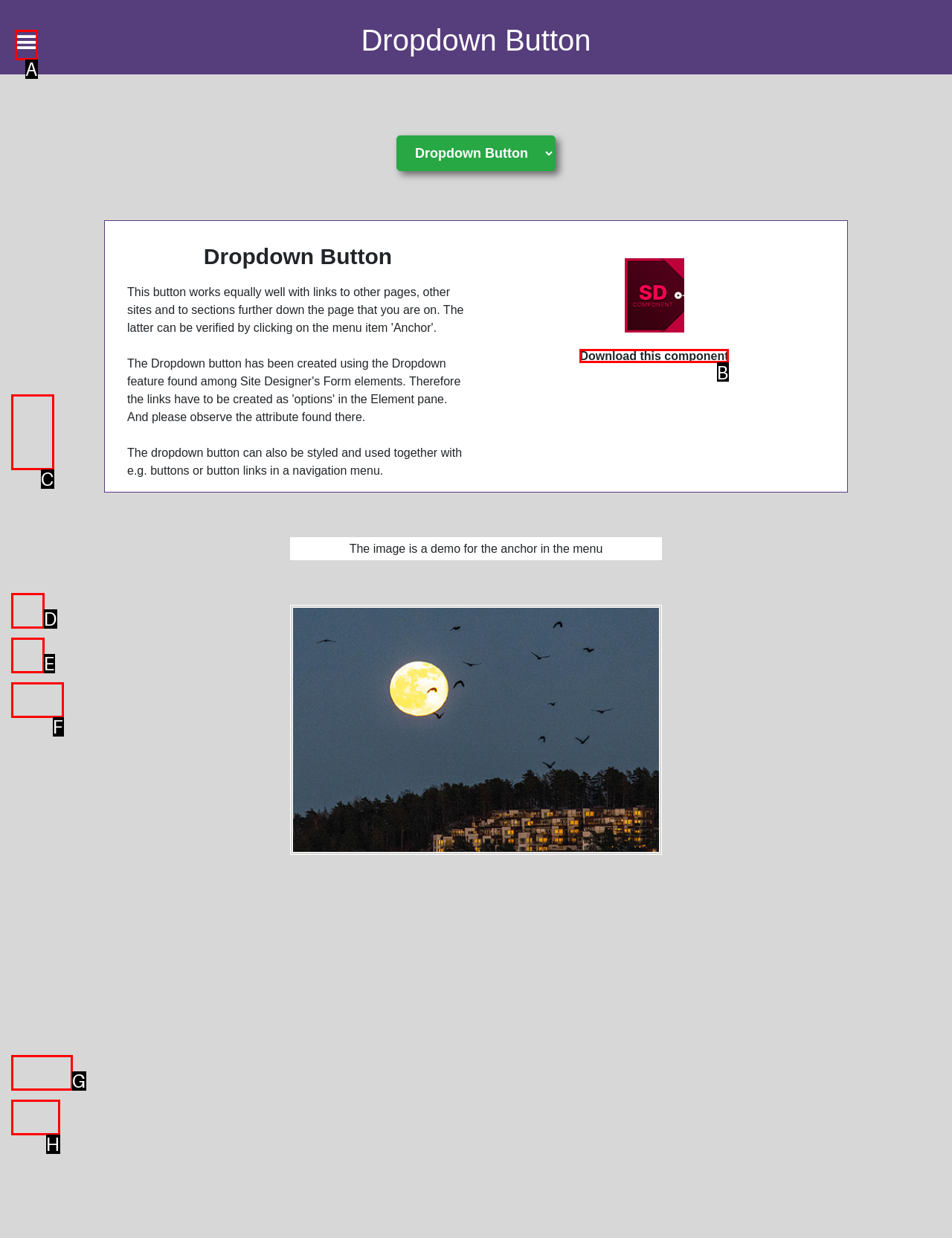Select the correct HTML element to complete the following task: Download the 'Dropdown Button' component
Provide the letter of the choice directly from the given options.

B